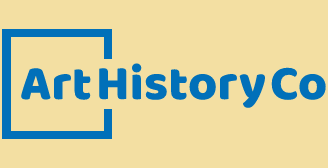What shape outlines the text in the logo?
Use the image to give a comprehensive and detailed response to the question.

The logo consists of the name 'Art History Co' with a distinctive square outline framing the text, which indicates that the shape outlining the text is a square.